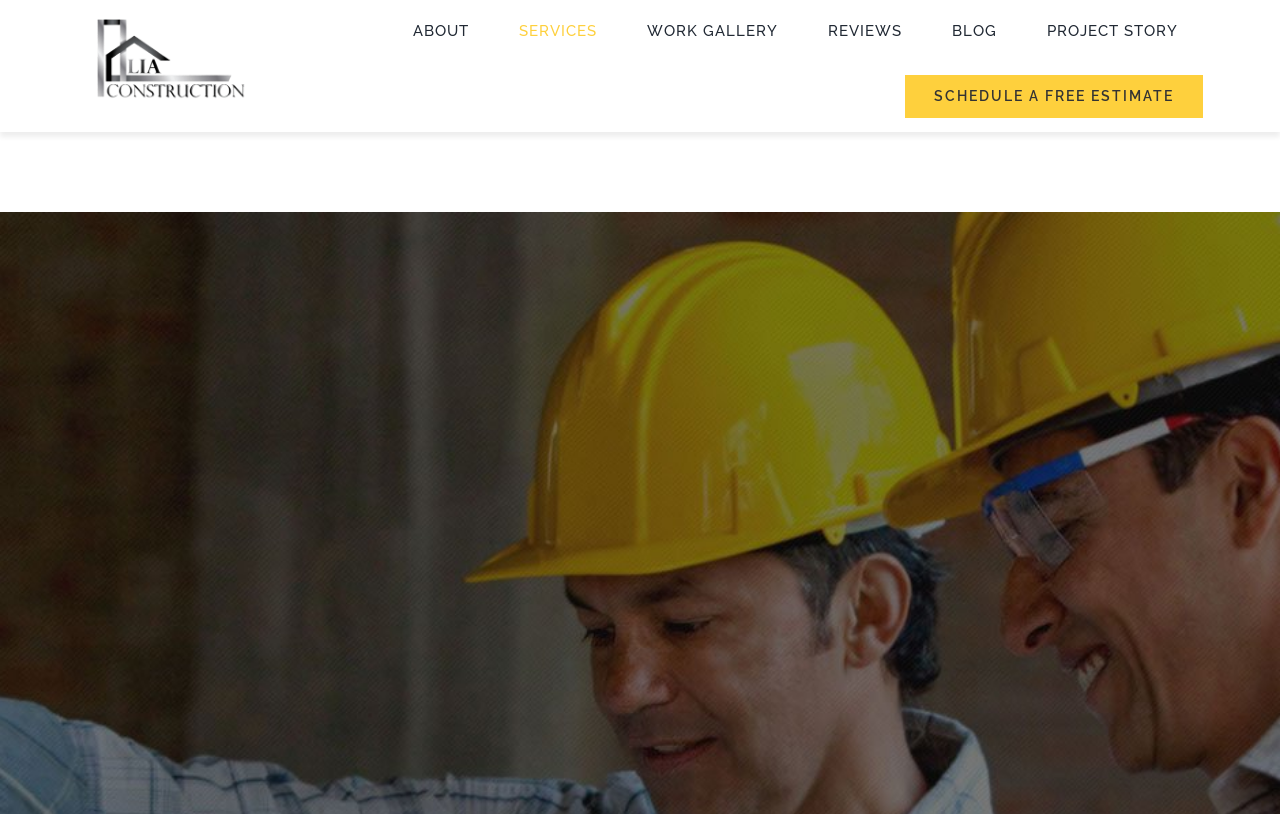From the given element description: "WORK GALLERY", find the bounding box for the UI element. Provide the coordinates as four float numbers between 0 and 1, in the order [left, top, right, bottom].

[0.506, 0.001, 0.608, 0.076]